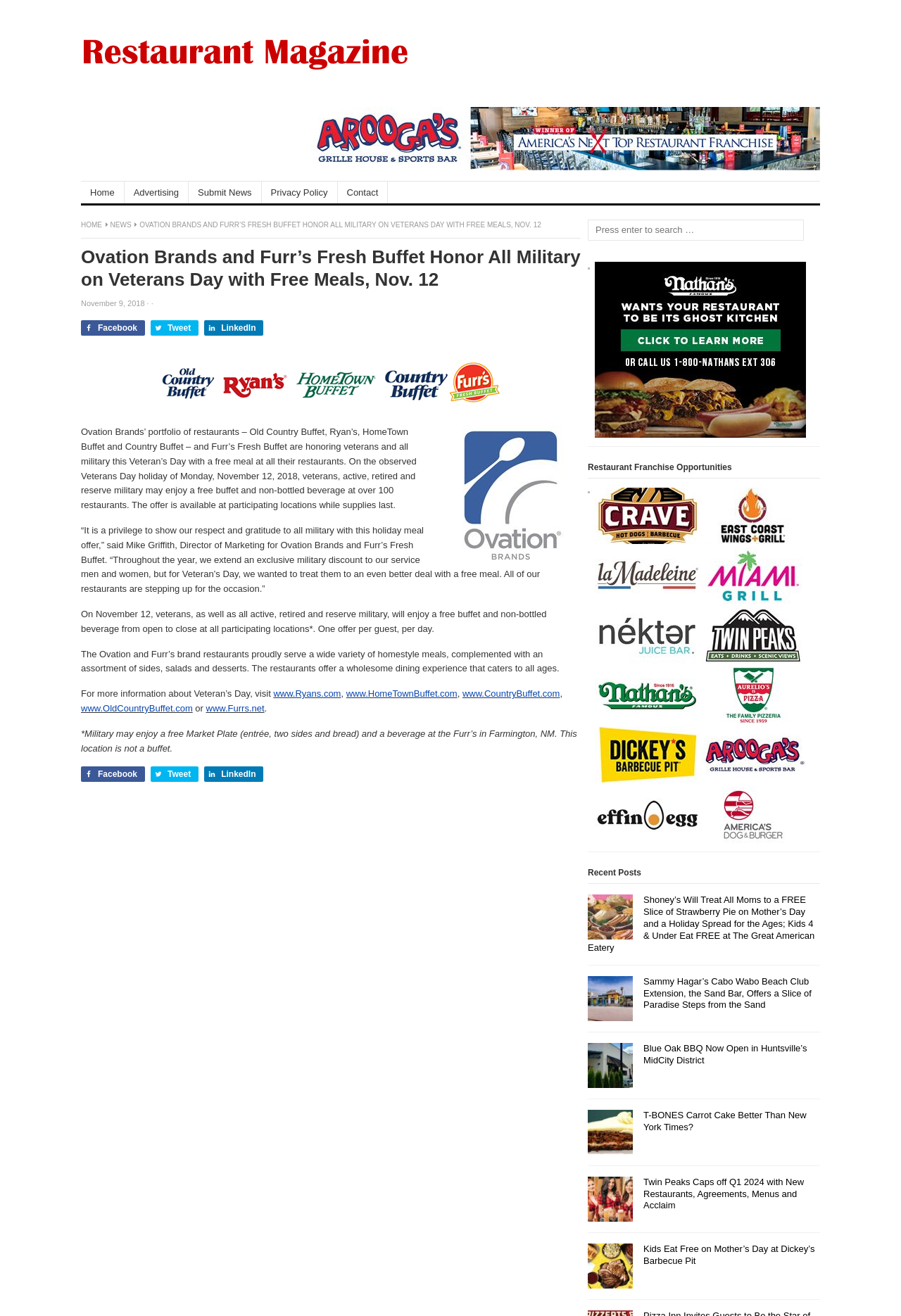Find the bounding box coordinates of the area to click in order to follow the instruction: "Search for something".

[0.652, 0.167, 0.892, 0.183]